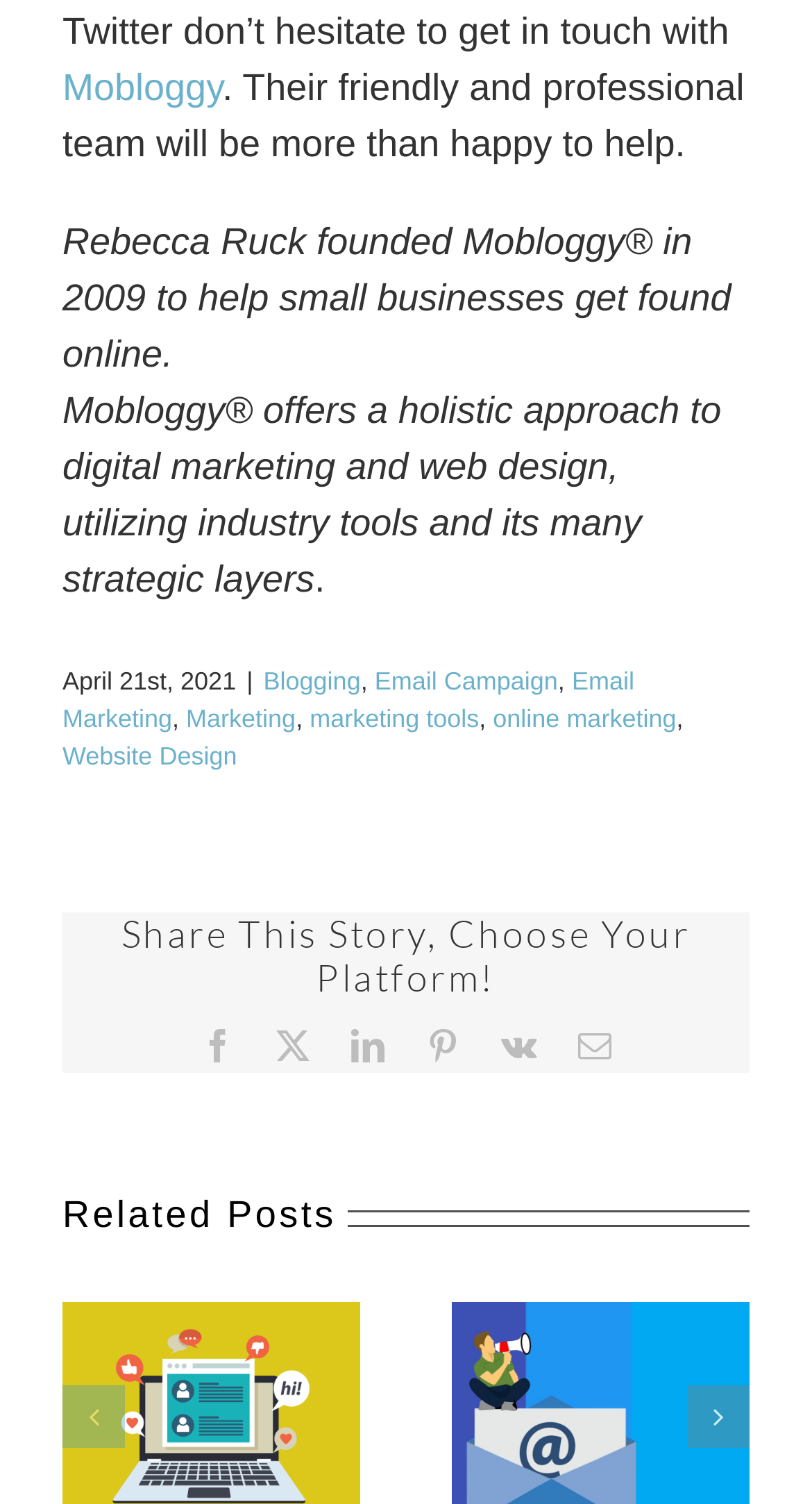Based on the element description: "Mobloggy", identify the bounding box coordinates for this UI element. The coordinates must be four float numbers between 0 and 1, listed as [left, top, right, bottom].

[0.077, 0.045, 0.274, 0.072]